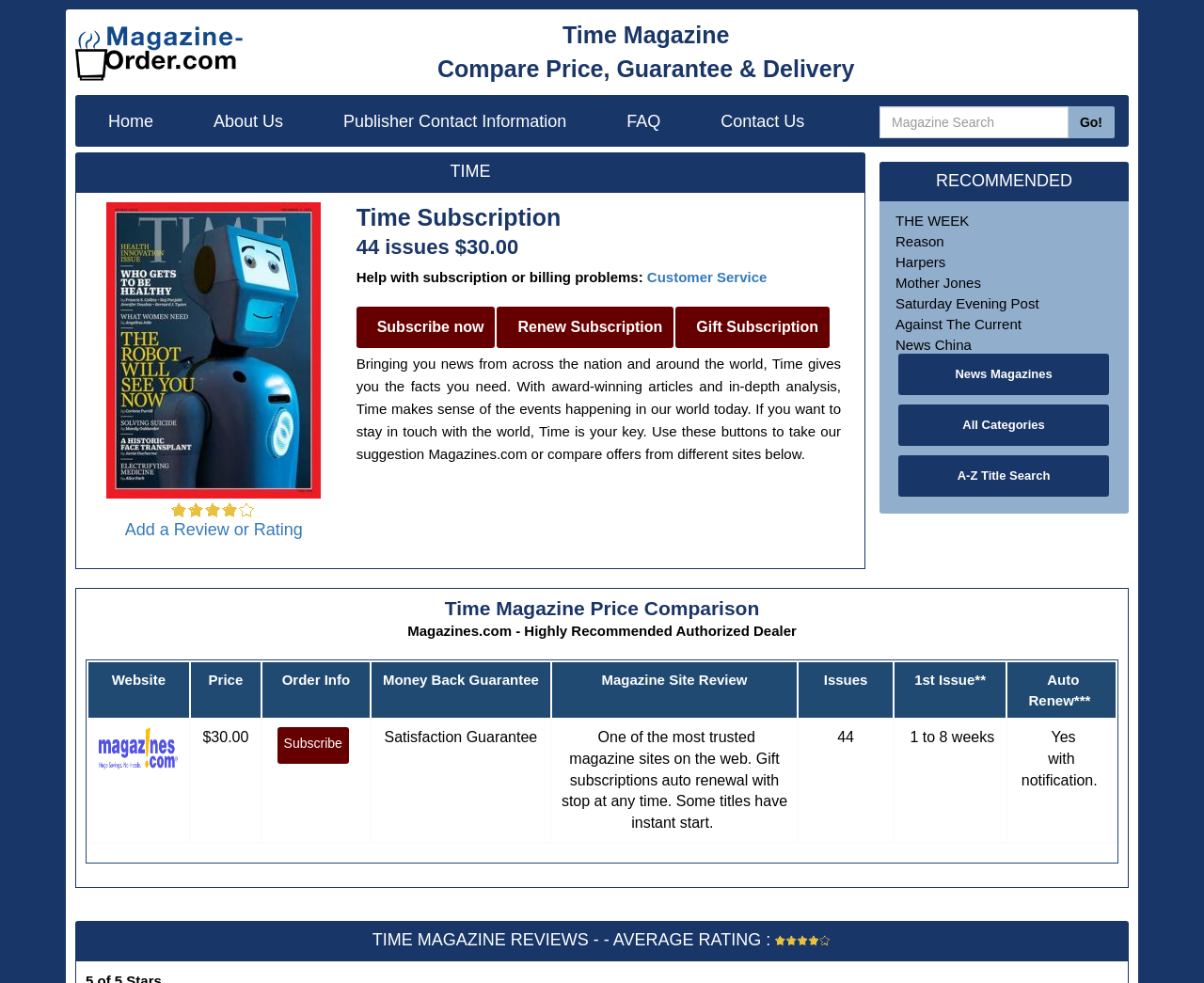Answer the following inquiry with a single word or phrase:
What is the price of a Time Magazine subscription?

$30.00